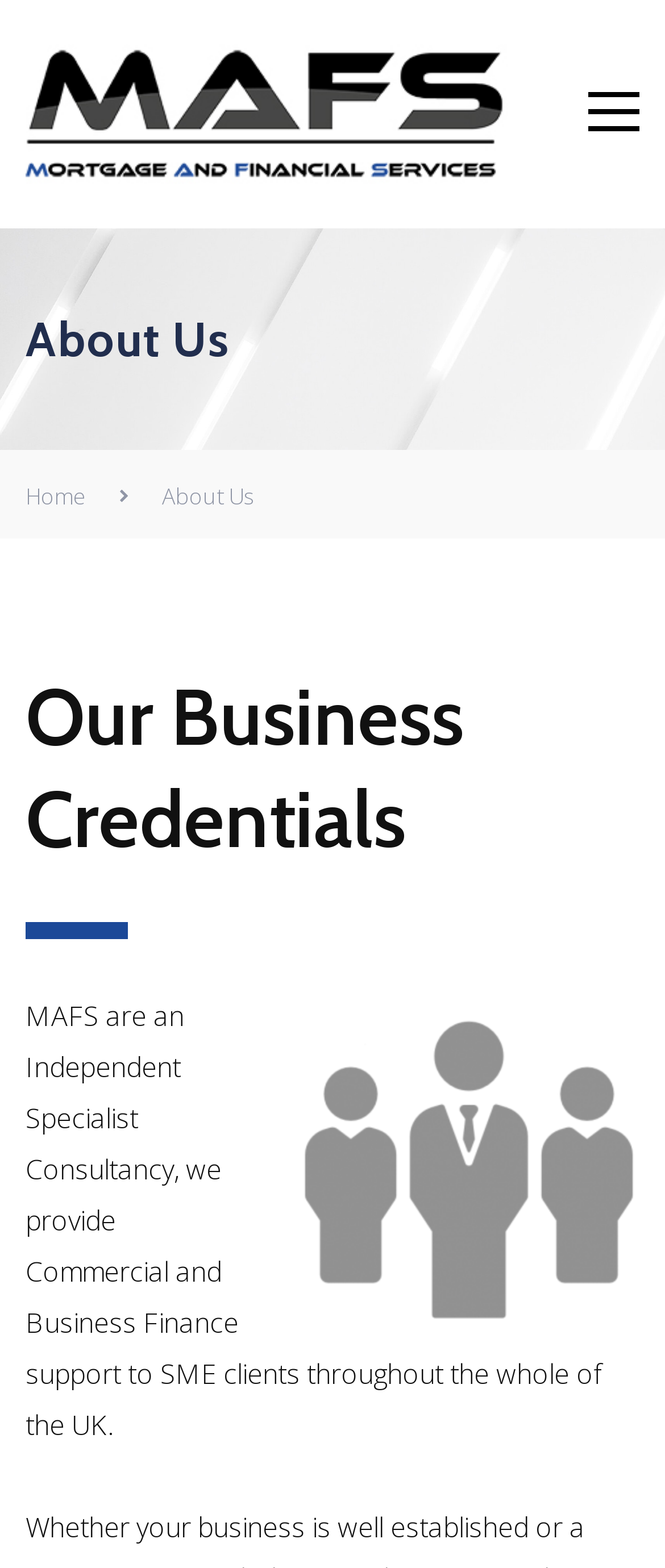Use a single word or phrase to answer this question: 
What is the logo of MAFS?

MAFS